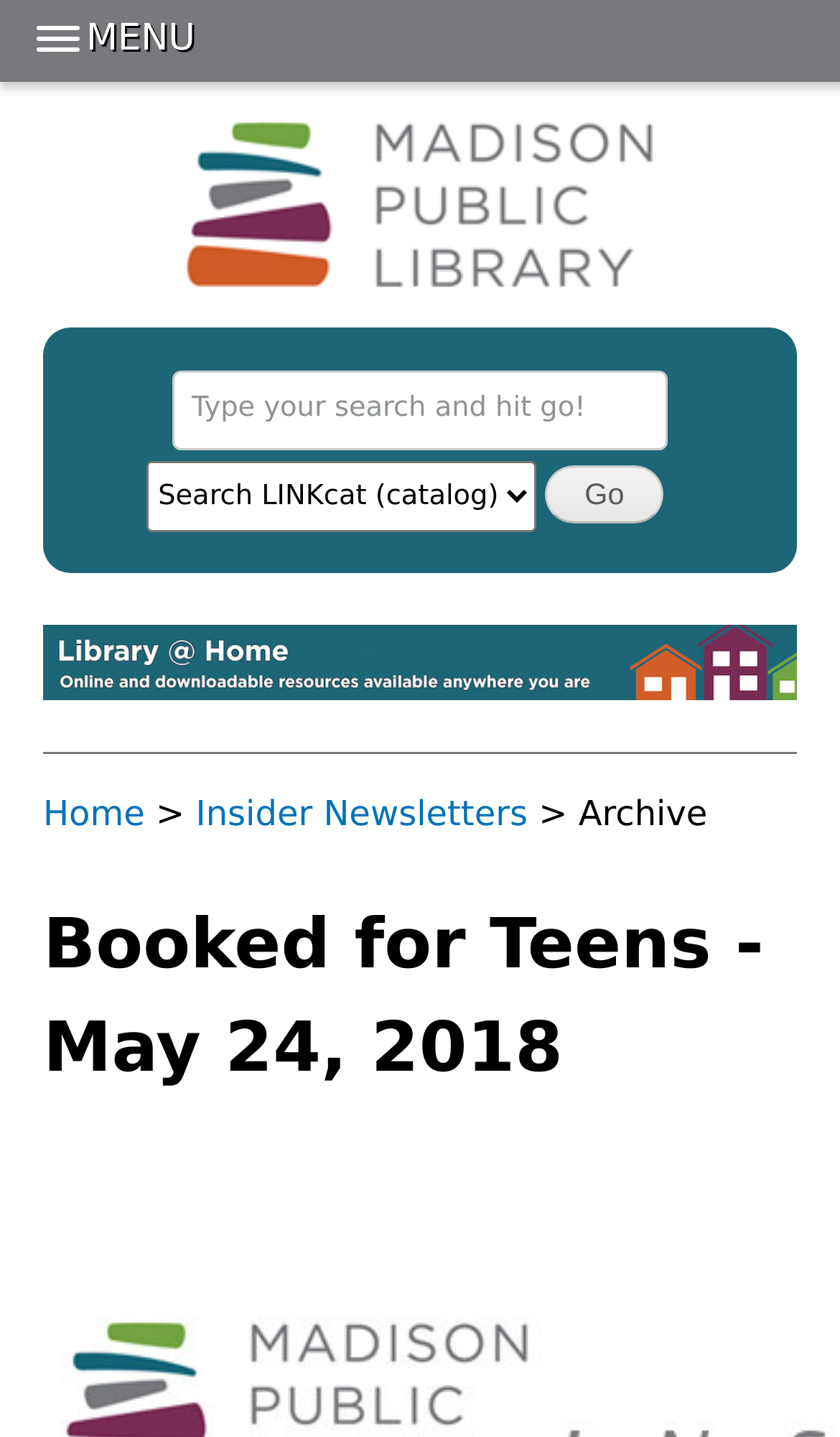Please provide a short answer using a single word or phrase for the question:
How many images are in the top navigation menu?

2